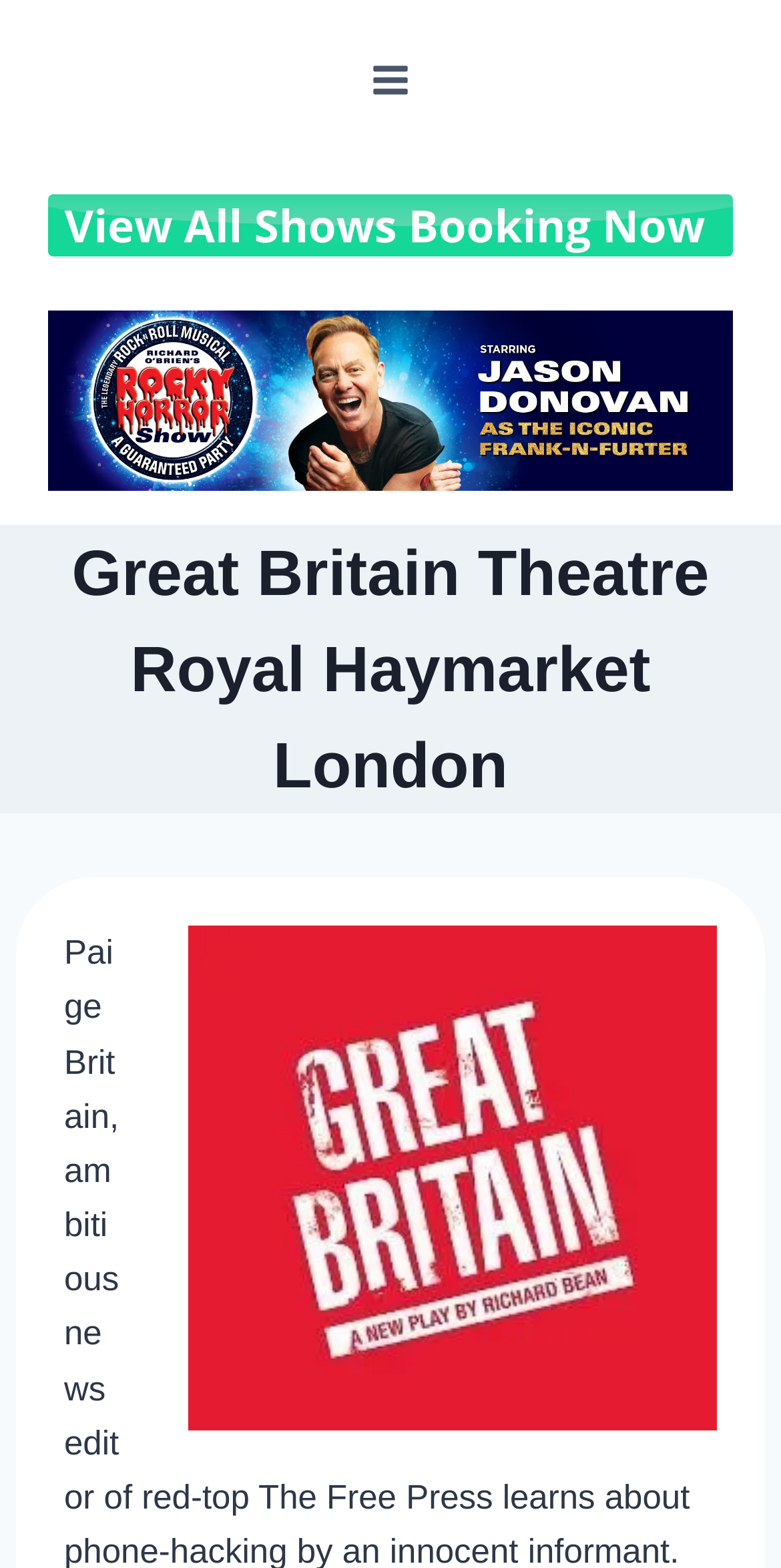What is the name of the play?
Provide a concise answer using a single word or phrase based on the image.

Great Britain